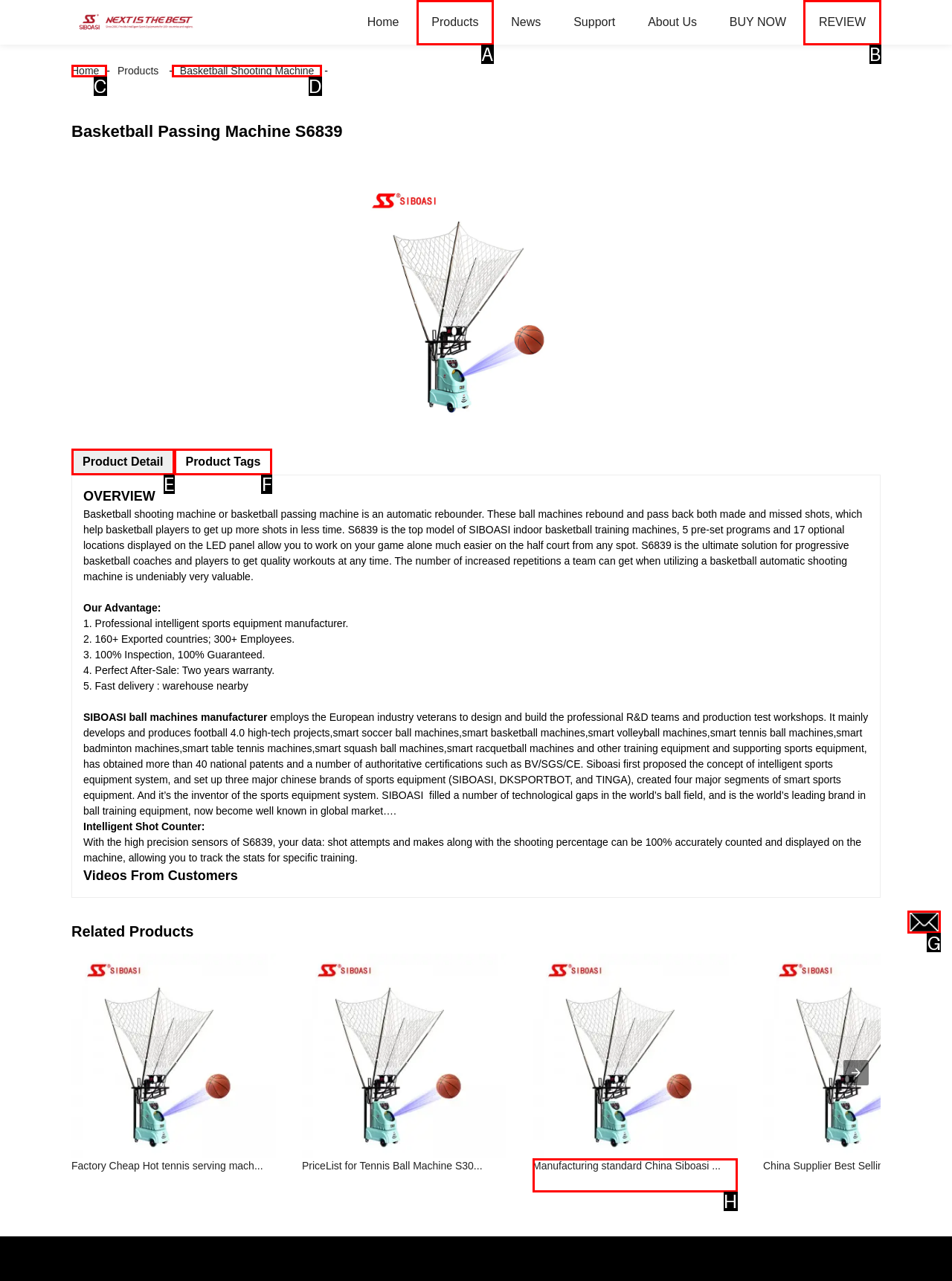Select the option that corresponds to the description: Basketball Shooting Machine
Respond with the letter of the matching choice from the options provided.

D